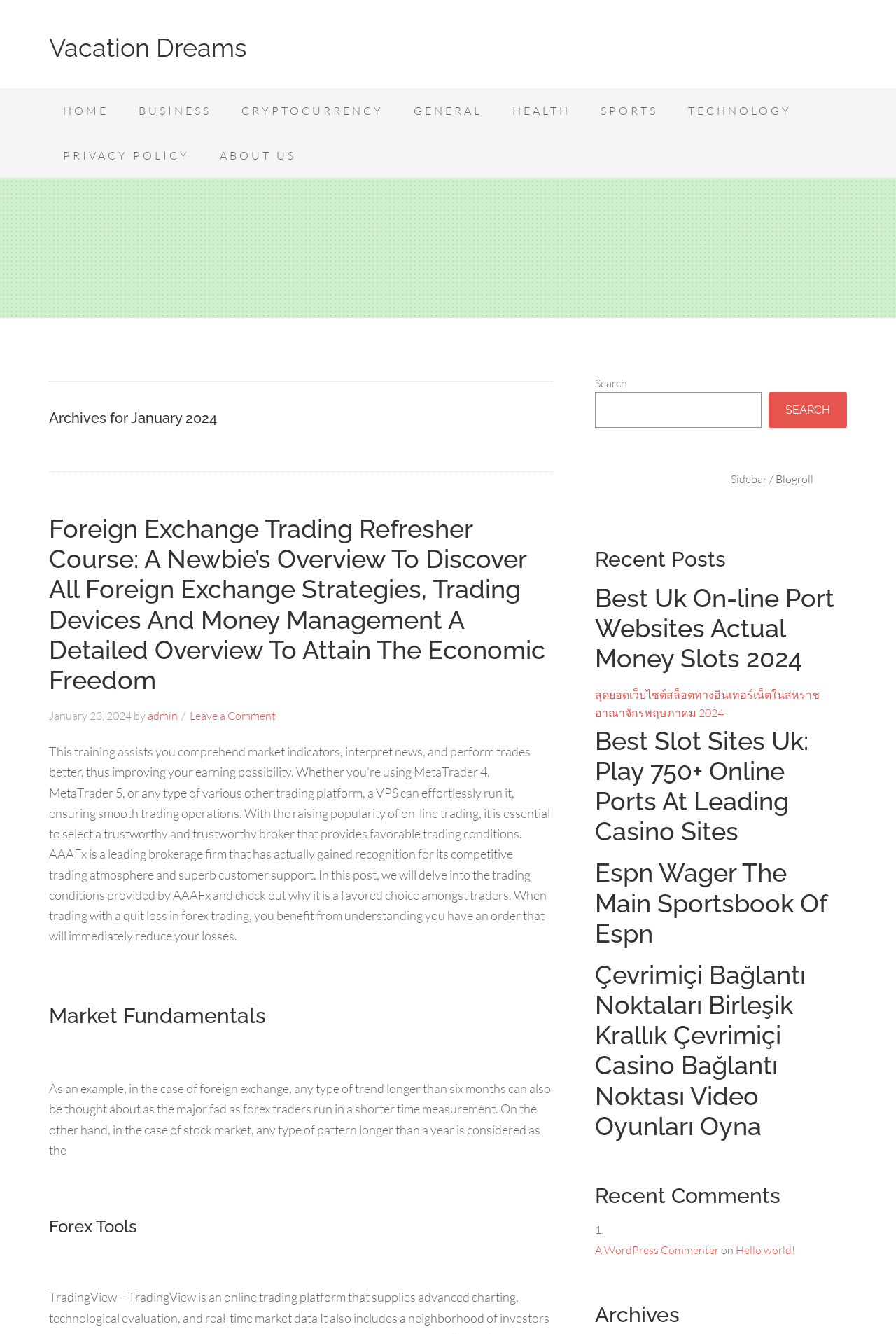Provide a thorough description of the webpage you see.

The webpage is titled "January 2024" and has a navigation menu at the top with 9 links: "HOME", "BUSINESS", "CRYPTOCURRENCY", "GENERAL", "HEALTH", "SPORTS", "TECHNOLOGY", "PRIVACY POLICY", and "ABOUT US". Below the navigation menu, there is a heading "Archives for January 2024" followed by a long article with multiple sections.

The article has a heading "Foreign Exchange Trading Refresher Course: A Newbie’s Overview To Discover All Foreign Exchange Strategies, Trading Devices And Money Management A Detailed Overview To Attain The Economic Freedom" and a link to the same title. The article is dated "January 23, 2024" and has an author "admin". The content of the article discusses foreign exchange trading and its strategies.

The webpage also has a search bar at the top right corner with a search button. Below the search bar, there is a sidebar with multiple sections. The first section is titled "Recent Posts" and lists 5 recent articles with links to each article. The articles have titles such as "Best Uk On-line Port Websites Actual Money Slots 2024" and "Espn Wager The Main Sportsbook Of Espn".

The next section is titled "Recent Comments" and lists one comment with a link to the article "Hello world!". The final section is titled "Archives" and appears to be a footer section.

Overall, the webpage appears to be a blog or news website with a focus on finance, trading, and technology.